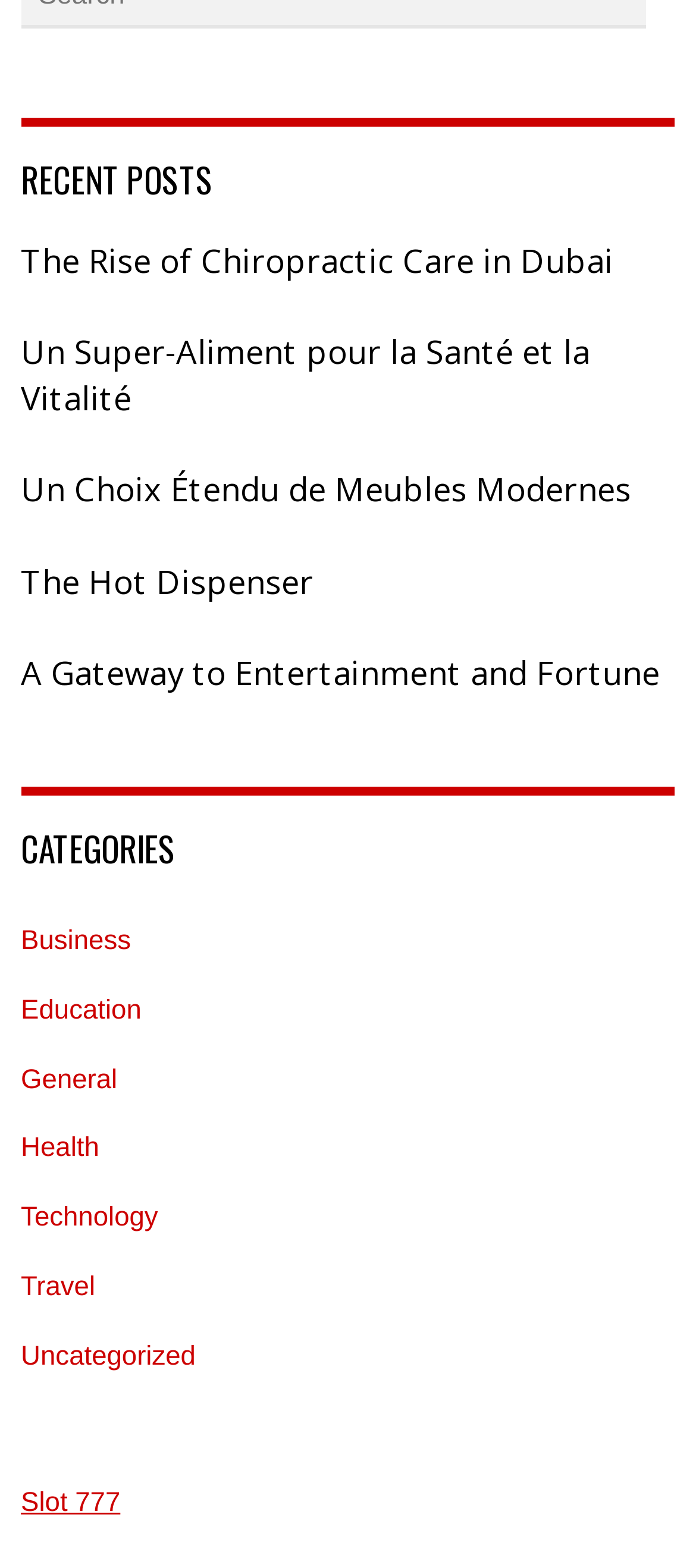Find the bounding box coordinates for the HTML element described in this sentence: "Education". Provide the coordinates as four float numbers between 0 and 1, in the format [left, top, right, bottom].

[0.03, 0.635, 0.203, 0.654]